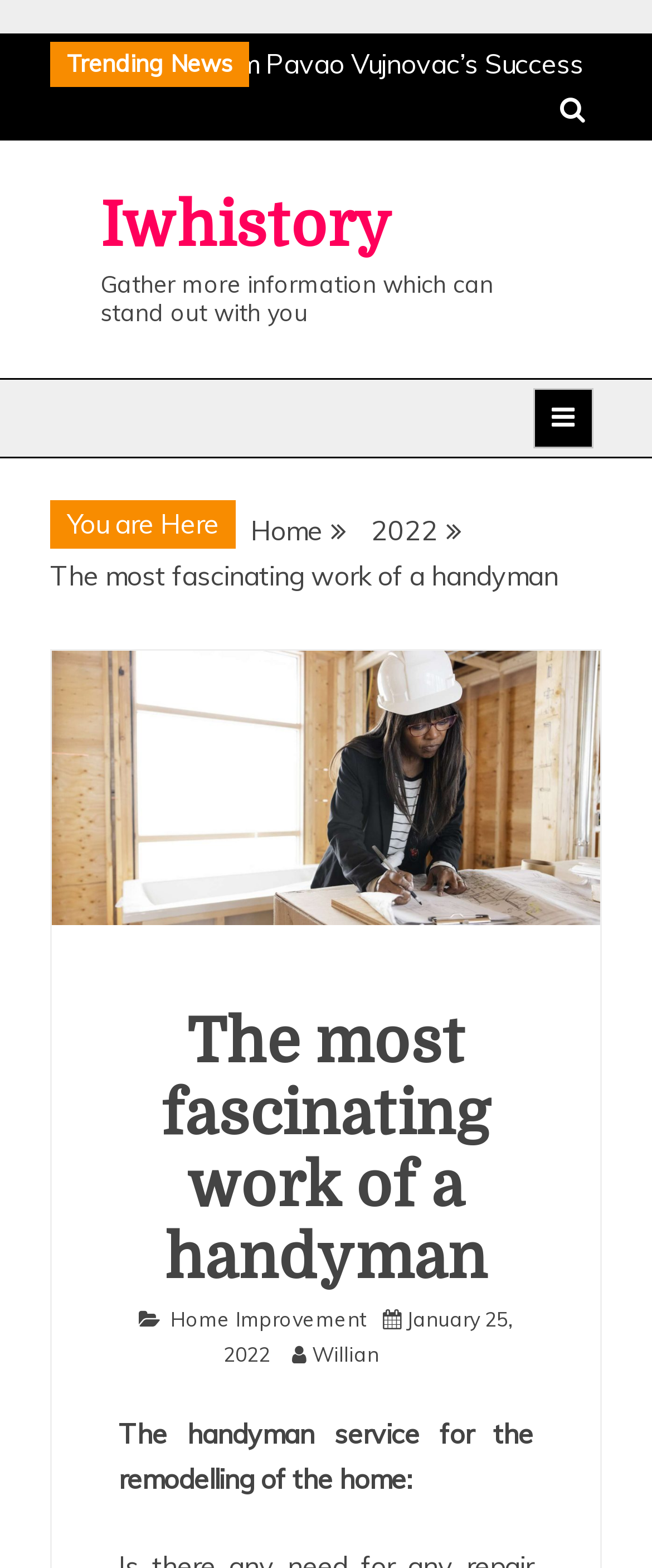Using the information in the image, could you please answer the following question in detail:
What is the handyman service for?

I found the purpose of the handyman service by reading the static text at the bottom of the page, which says 'The handyman service for the remodelling of the home:', suggesting that the service is for remodelling homes.